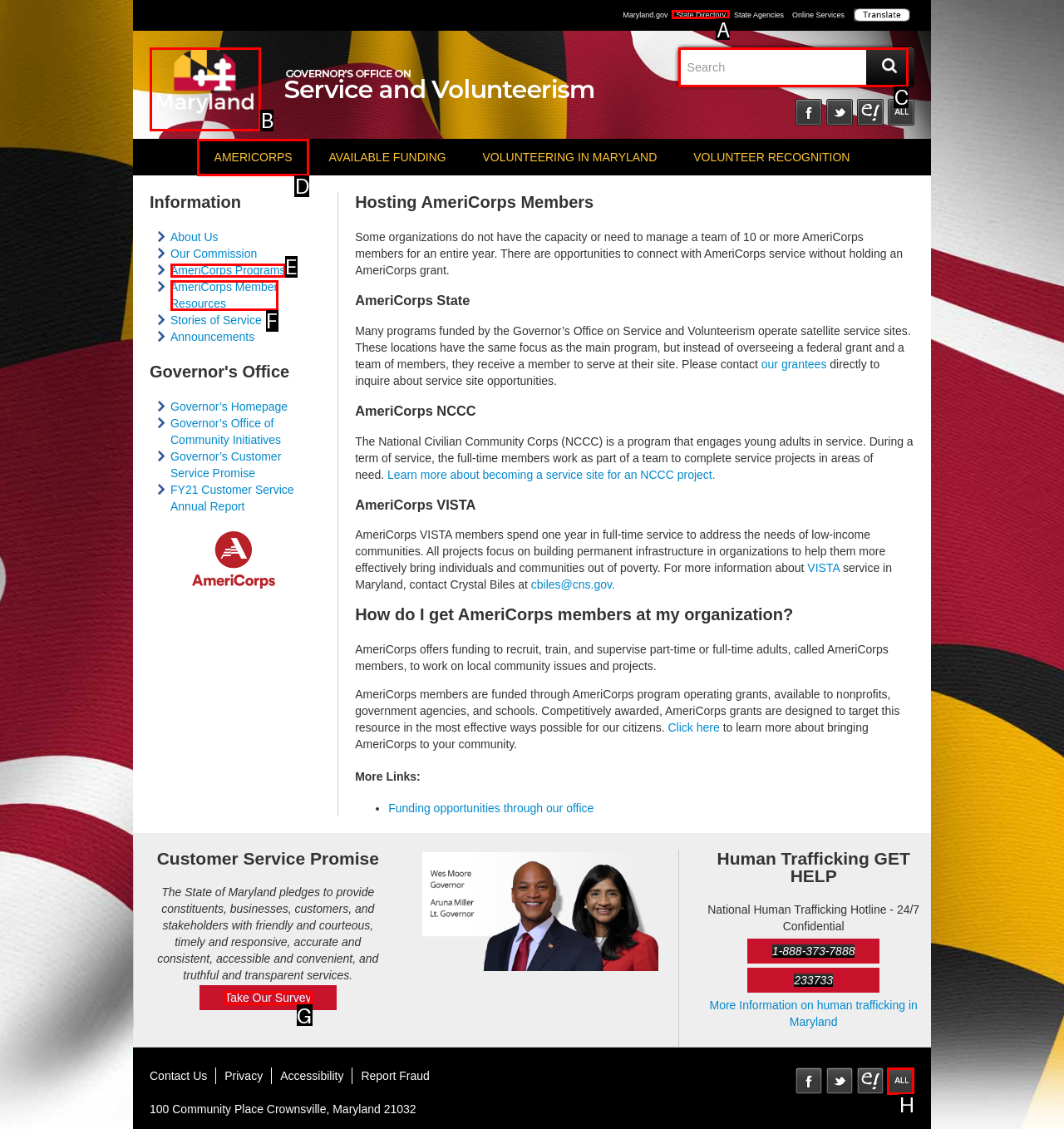Which option should be clicked to execute the following task: Take Our Survey? Respond with the letter of the selected option.

G